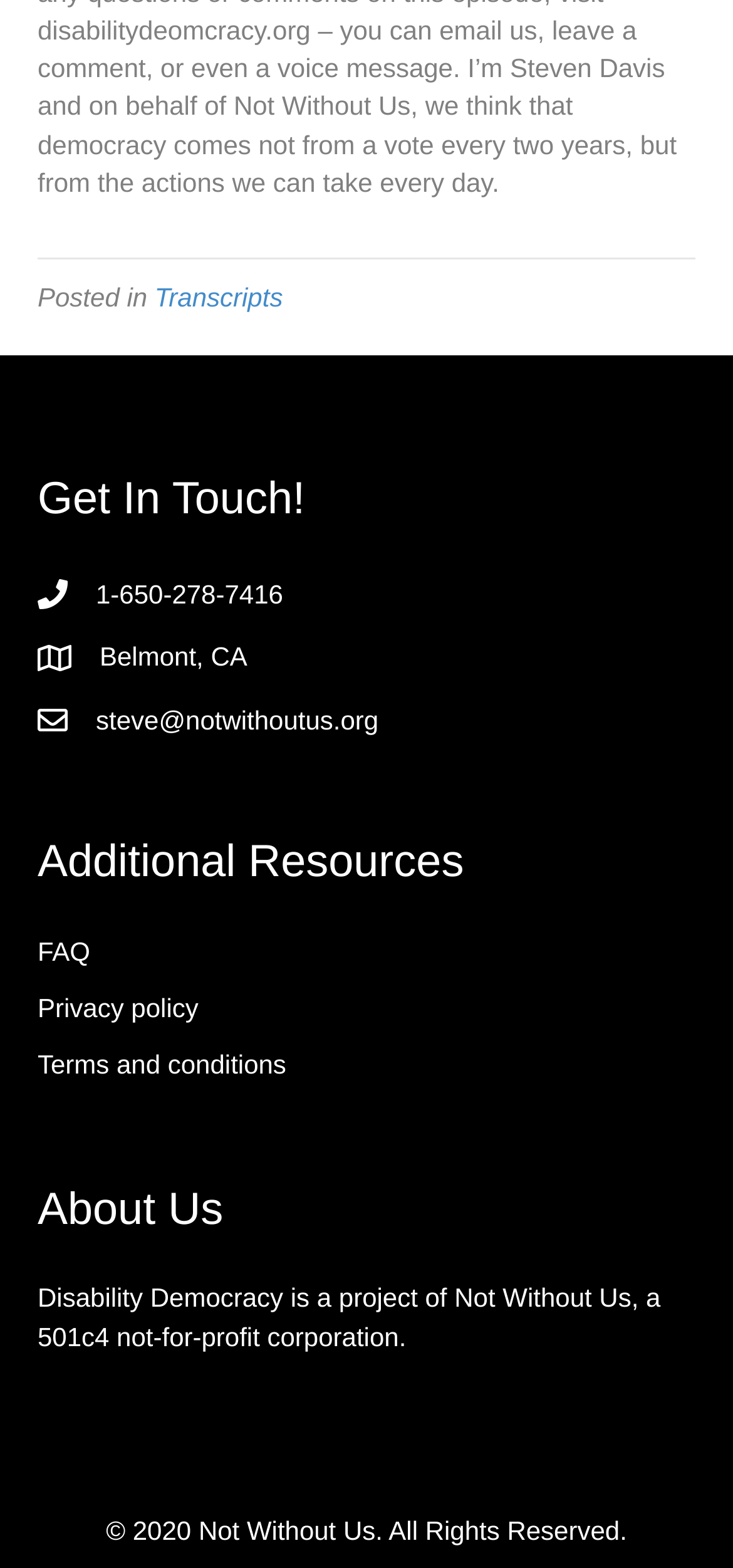Identify the bounding box coordinates for the element you need to click to achieve the following task: "Visit FAQ". The coordinates must be four float values ranging from 0 to 1, formatted as [left, top, right, bottom].

[0.051, 0.597, 0.123, 0.616]